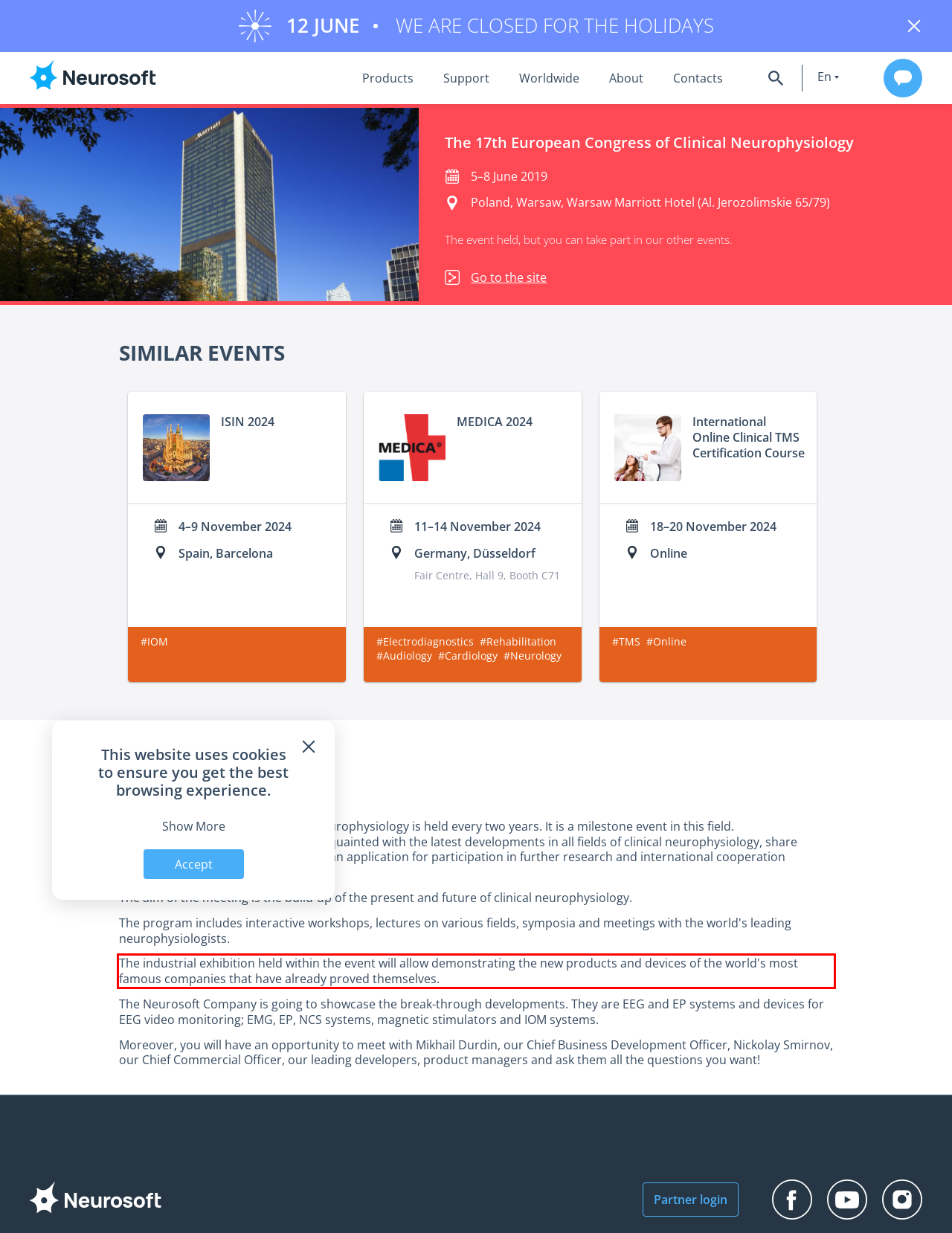Look at the provided screenshot of the webpage and perform OCR on the text within the red bounding box.

The industrial exhibition held within the event will allow demonstrating the new products and devices of the world's most famous companies that have already proved themselves.